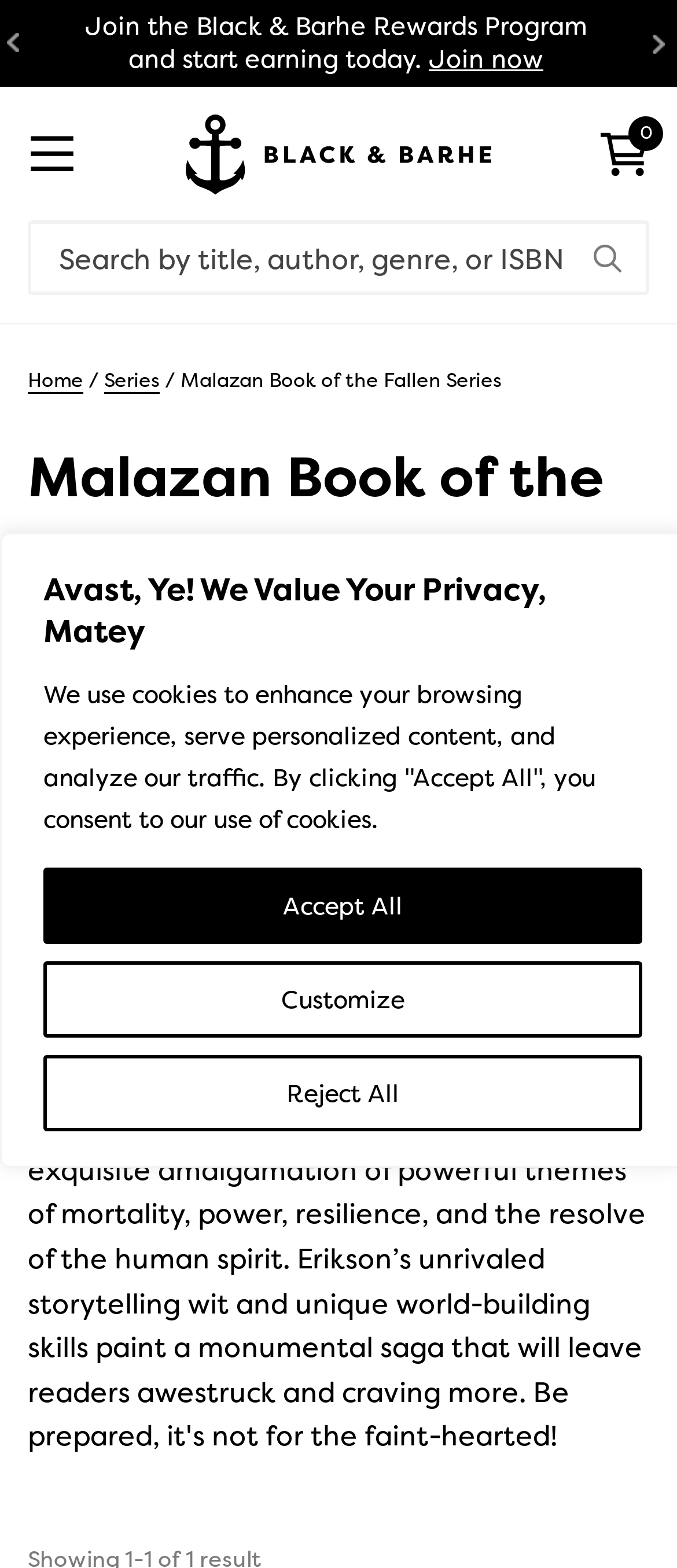Please specify the bounding box coordinates of the clickable region to carry out the following instruction: "Go to Home". The coordinates should be four float numbers between 0 and 1, in the format [left, top, right, bottom].

[0.041, 0.234, 0.123, 0.252]